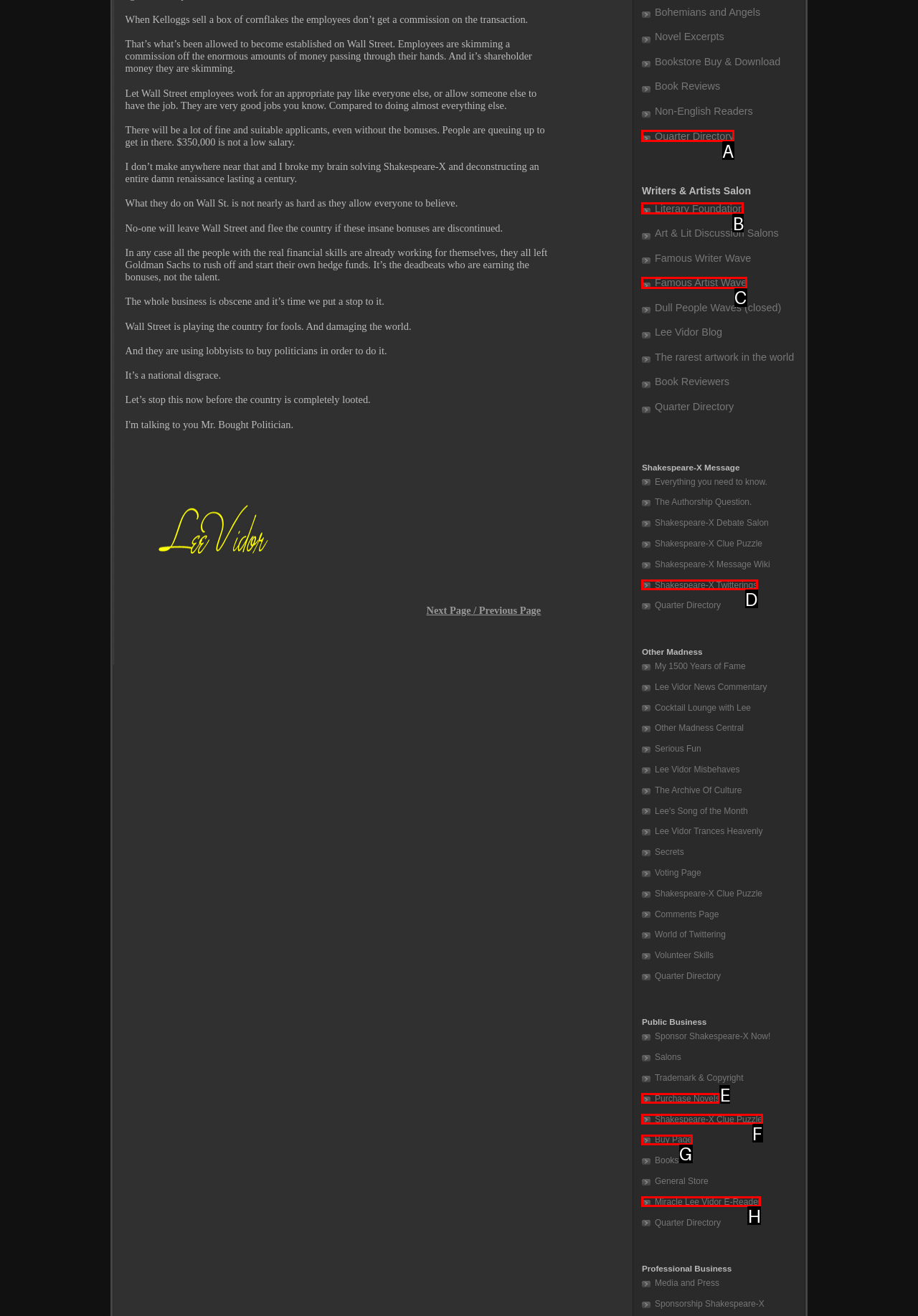Identify the UI element described as: Purchase Novels
Answer with the option's letter directly.

E